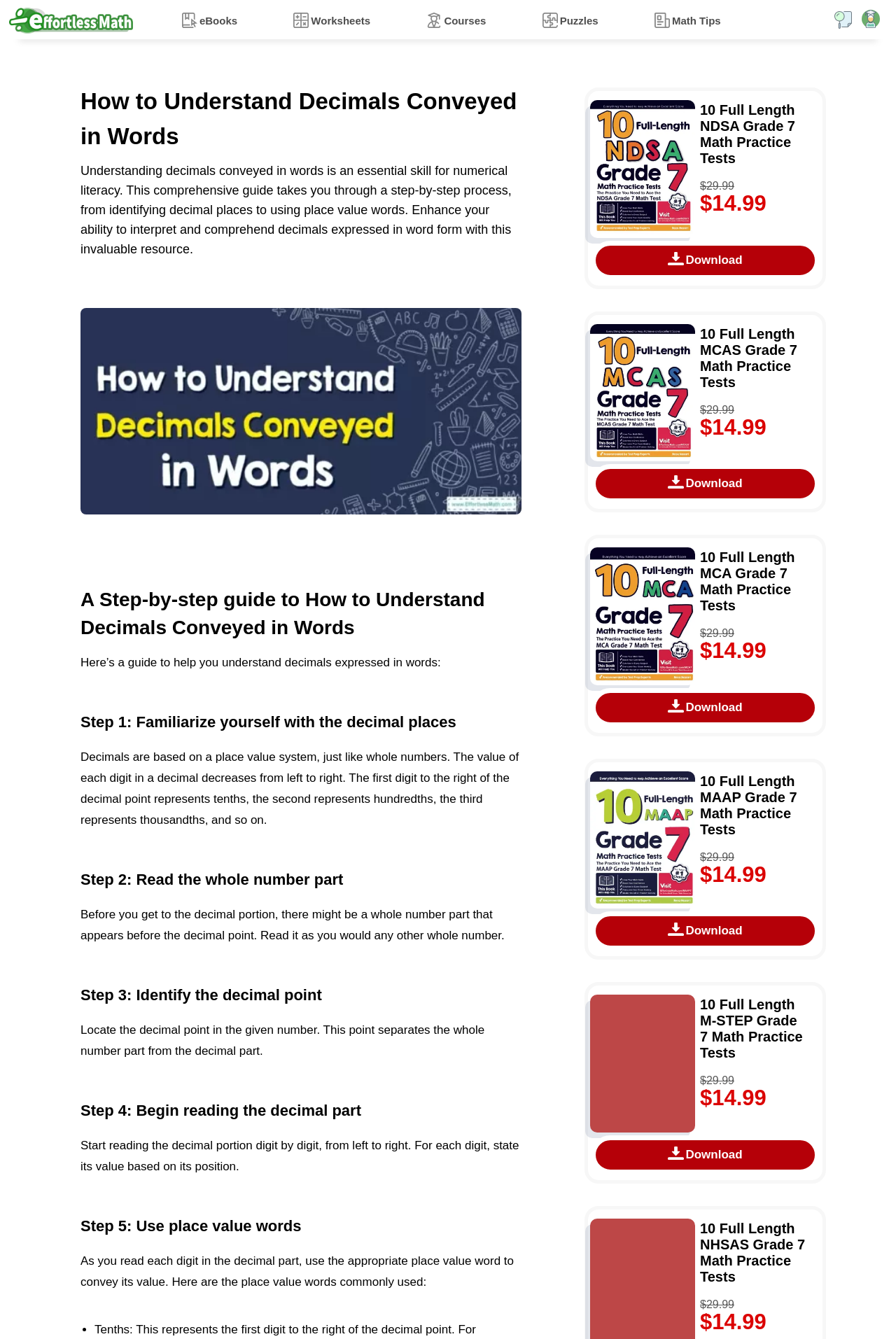What is the price of the 10 Full Length NDSA Grade 7 Math Practice Tests?
Please respond to the question thoroughly and include all relevant details.

I found the price of the 10 Full Length NDSA Grade 7 Math Practice Tests by looking at the webpage, where it is listed as '$14.99'.